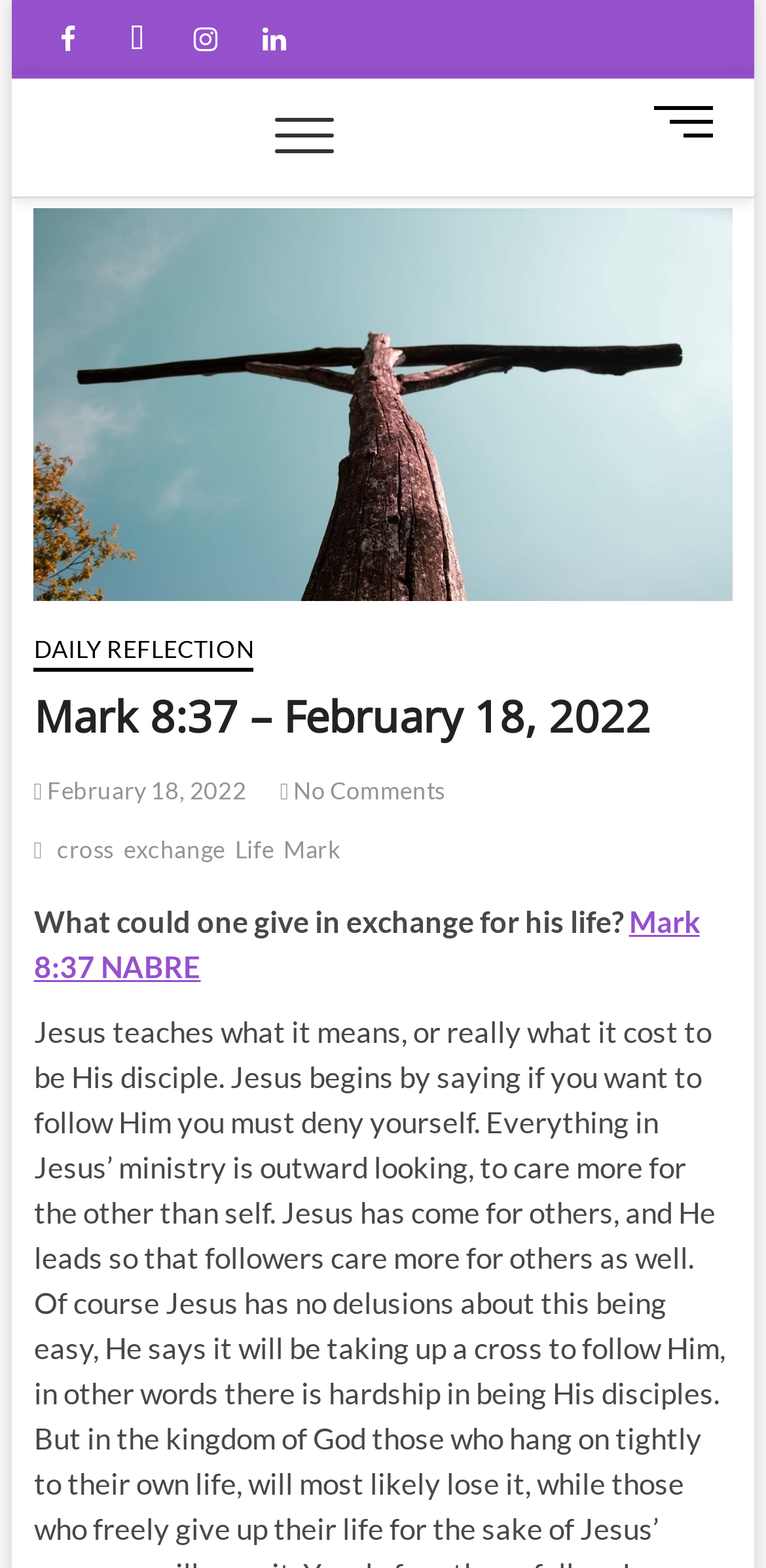Identify the bounding box for the described UI element: "February 18, 2022".

[0.044, 0.495, 0.322, 0.514]